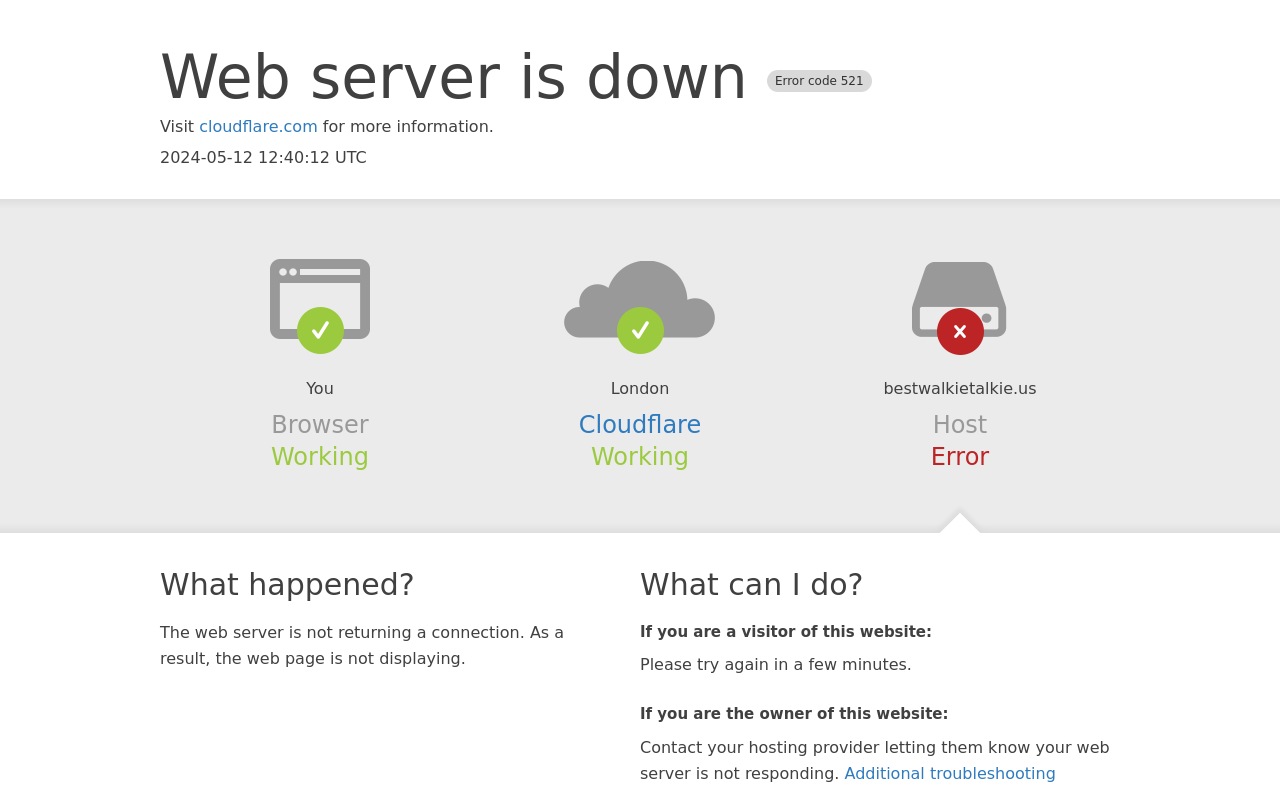Using the information in the image, give a comprehensive answer to the question: 
What should the owner of this website do?

According to the section 'What can I do?' on the webpage, if you are the owner of this website, you should contact your hosting provider letting them know your web server is not responding.